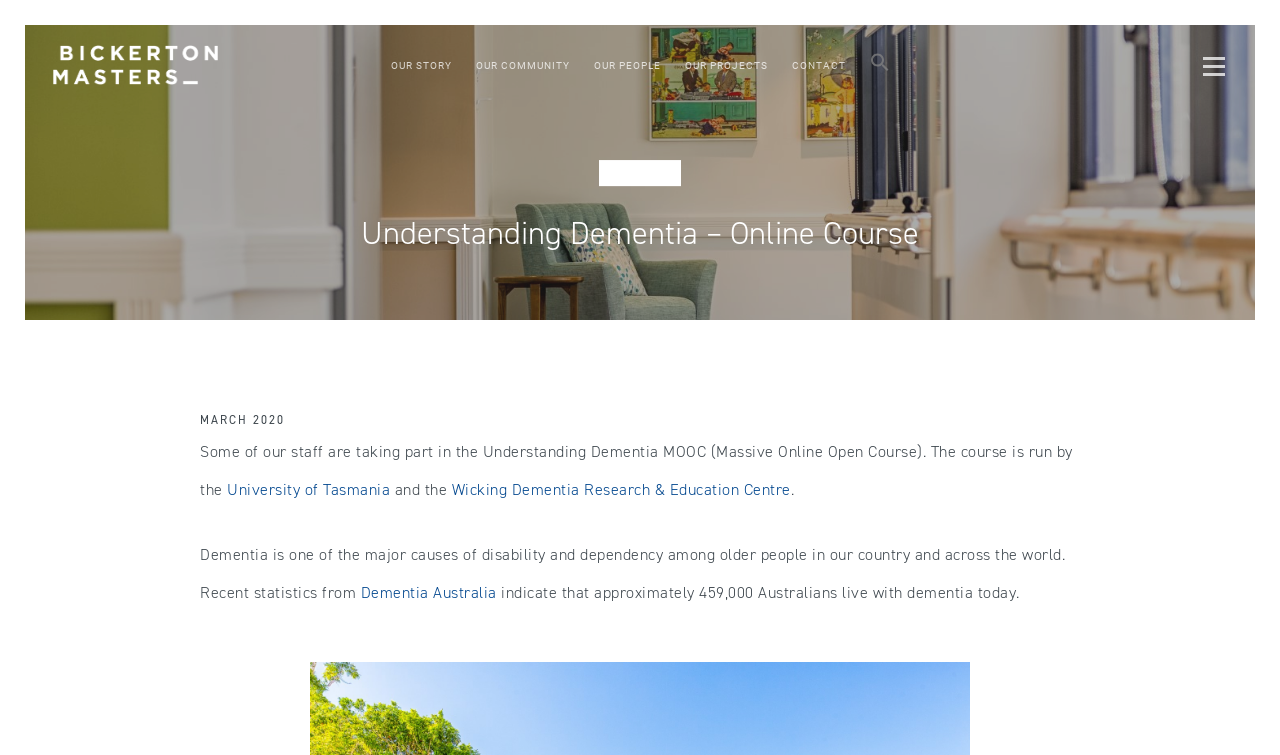Provide a brief response to the question below using one word or phrase:
What is the topic of the online course?

Dementia